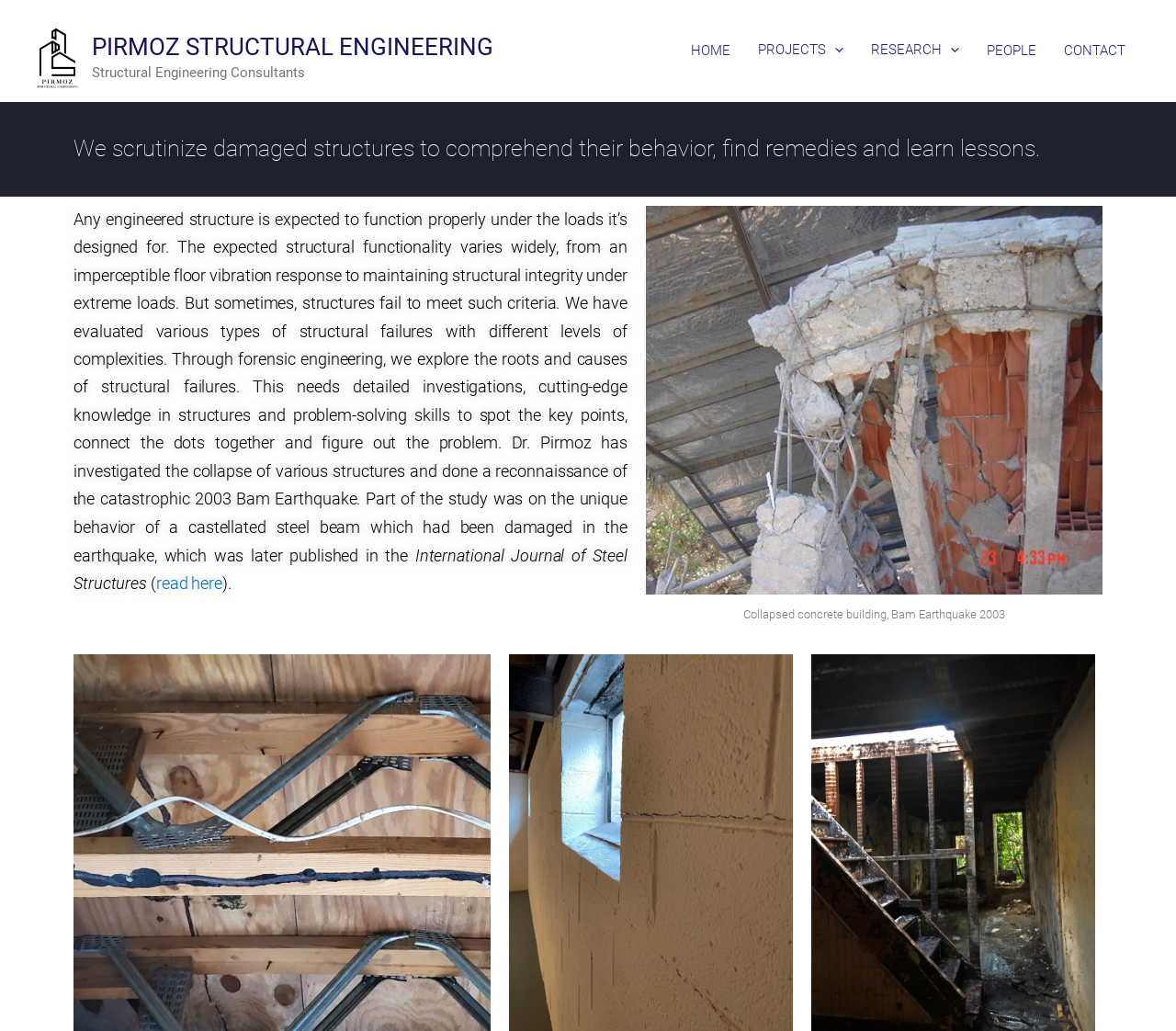Locate the bounding box coordinates of the clickable part needed for the task: "Read more about the 2003 Bam Earthquake study".

[0.133, 0.556, 0.189, 0.575]